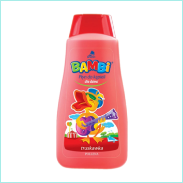What is the product suitable for?
Answer the question with just one word or phrase using the image.

Sensitive baby skin